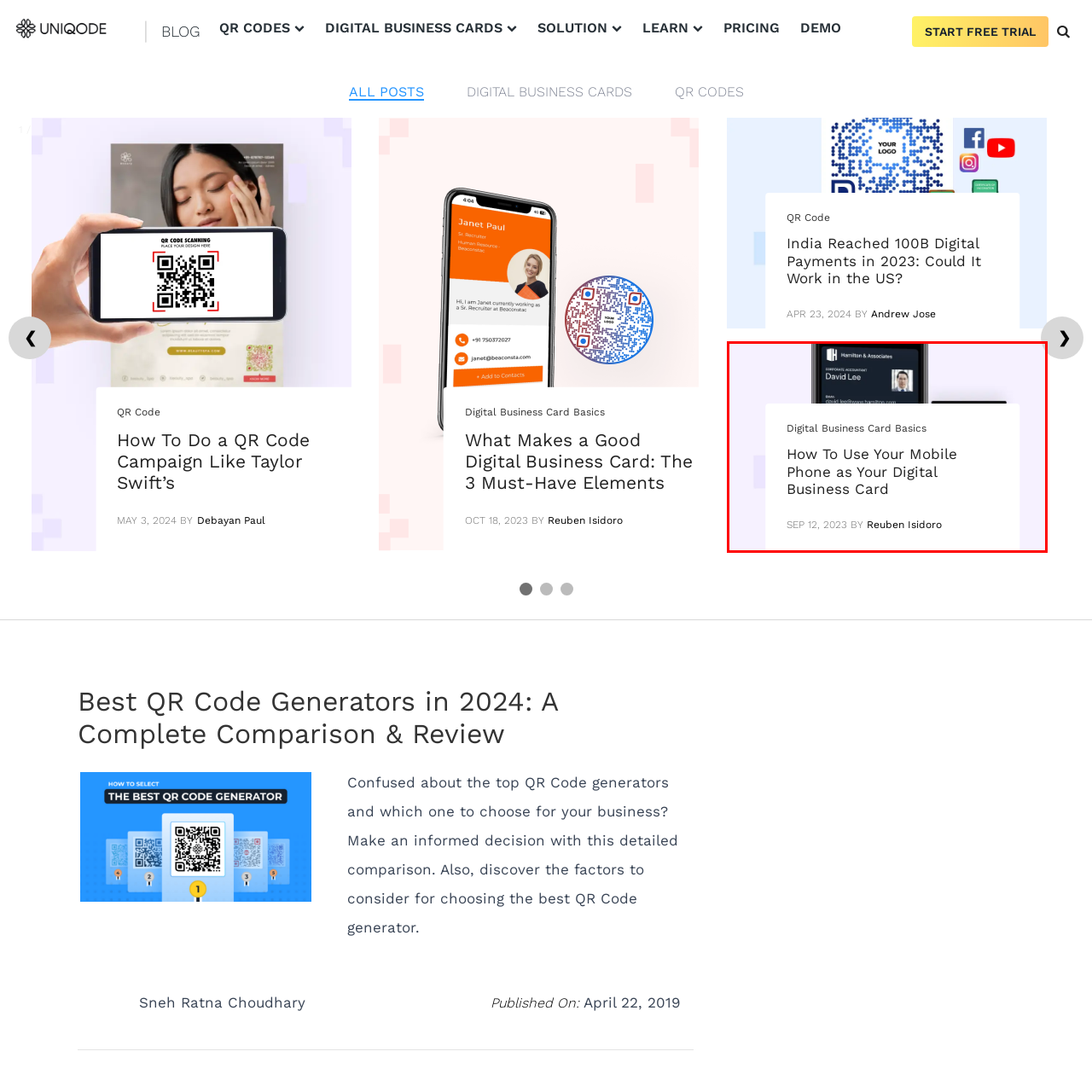What is the purpose of the content?
Carefully examine the image within the red bounding box and provide a detailed answer to the question.

The accompanying text 'Digital Business Card Basics' and 'How To Use Your Mobile Phone as Your Digital Business Card' suggests that the content is intended to educate or inform readers about digital business cards.